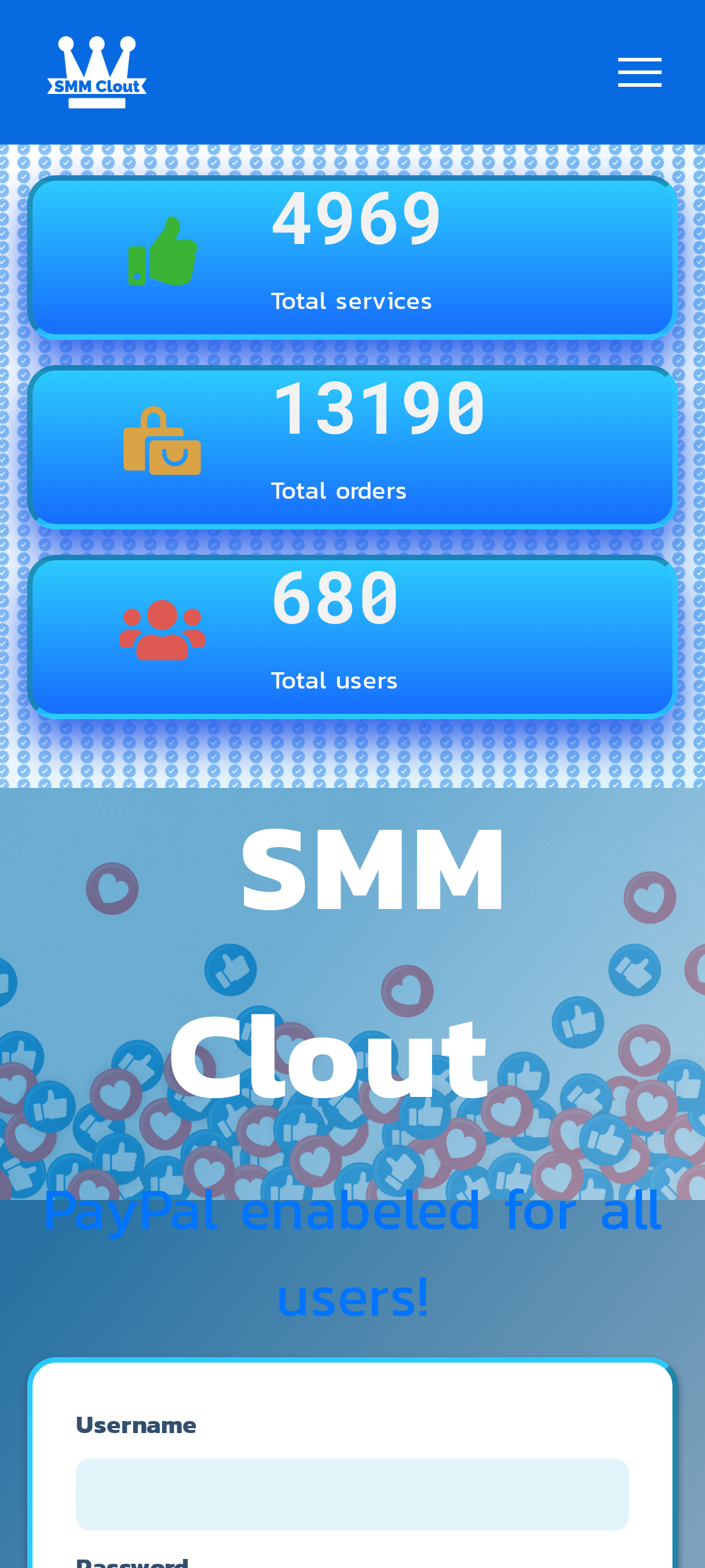How many total users are there?
Give a detailed and exhaustive answer to the question.

I found the answer by looking at the heading element with the text '680' which is accompanied by the static text 'Total users'.